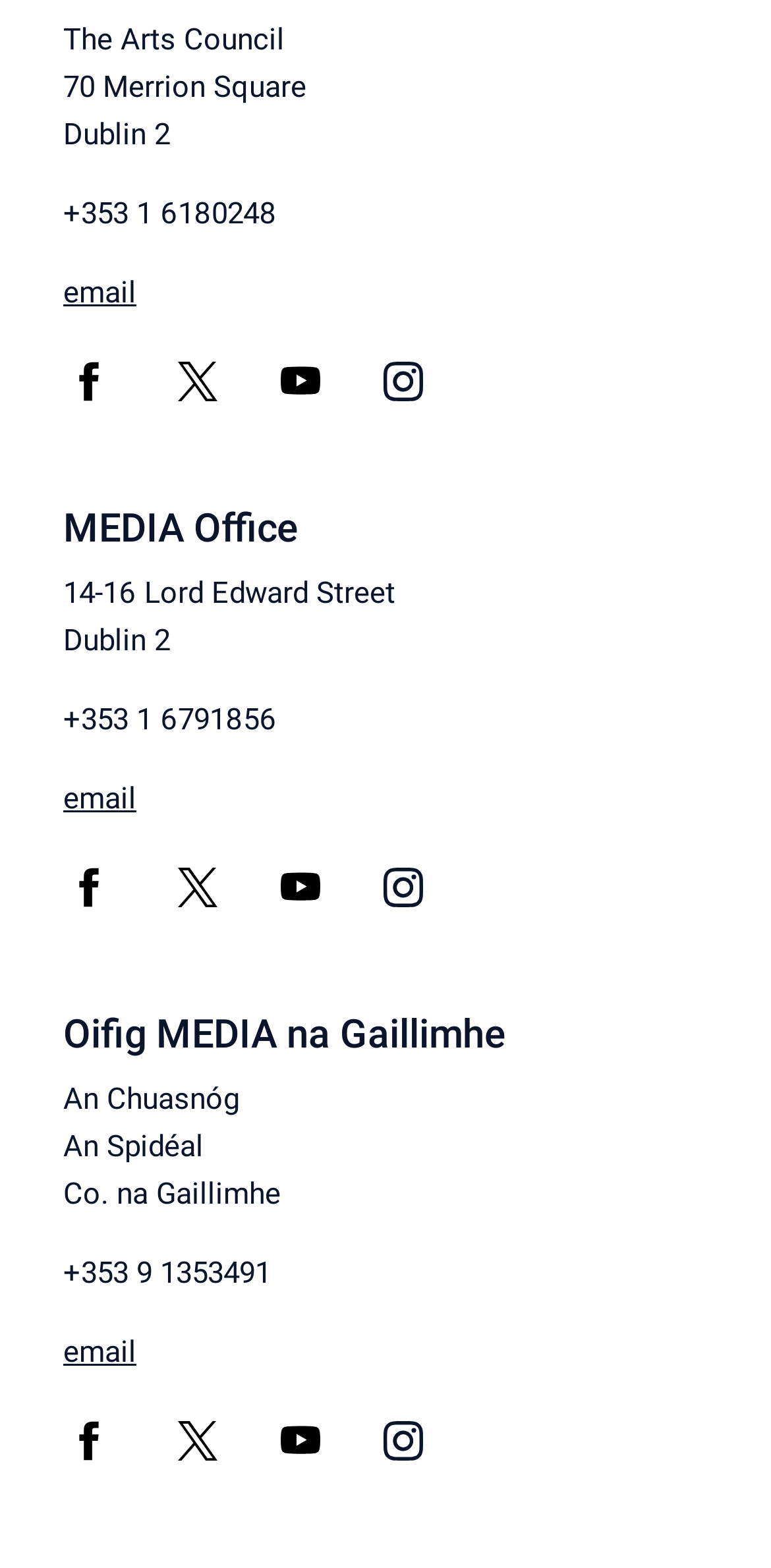How many social media links are there in total?
Based on the visual, give a brief answer using one word or a short phrase.

12